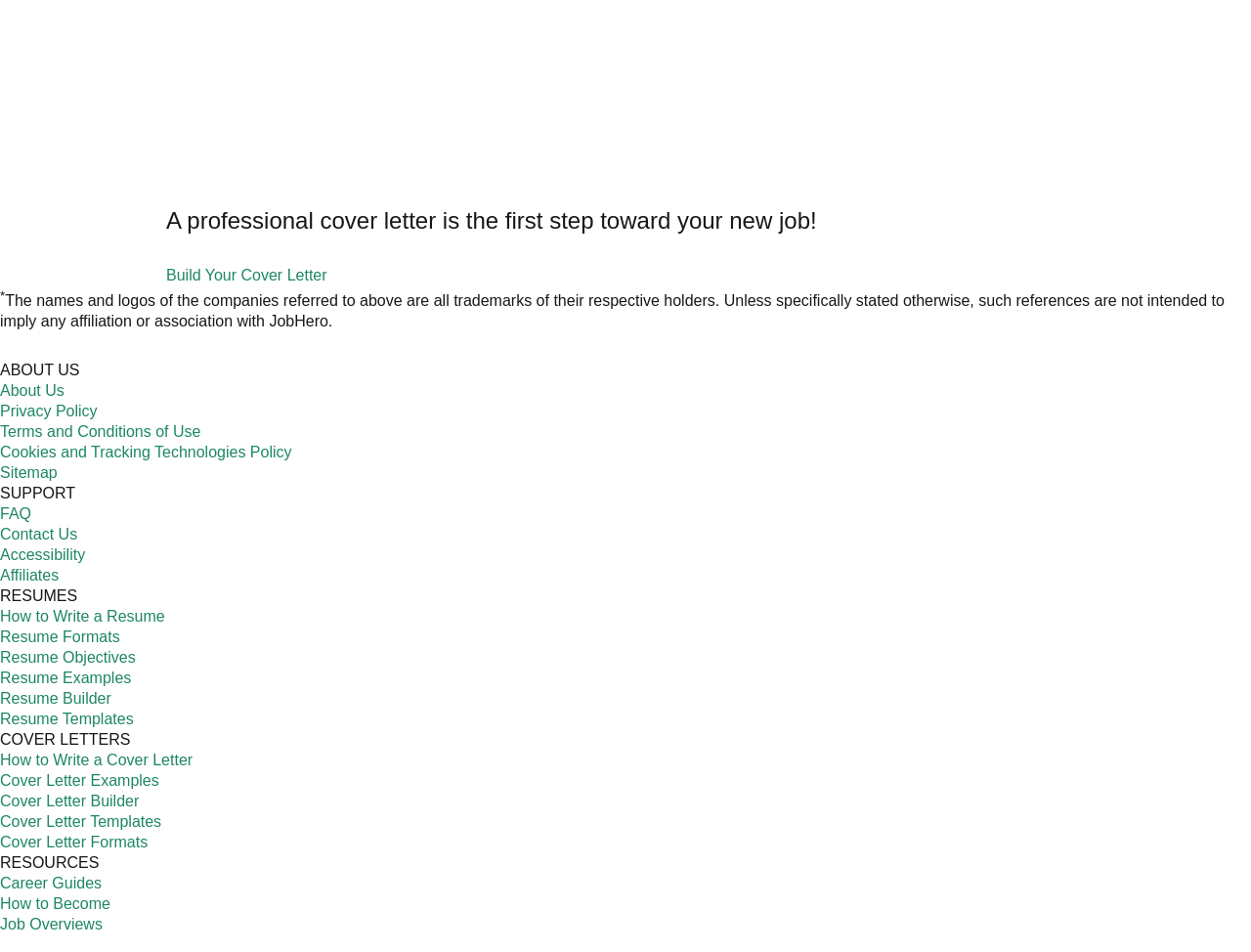Answer the following inquiry with a single word or phrase:
What is the name of the company associated with the footer logo?

JobHero